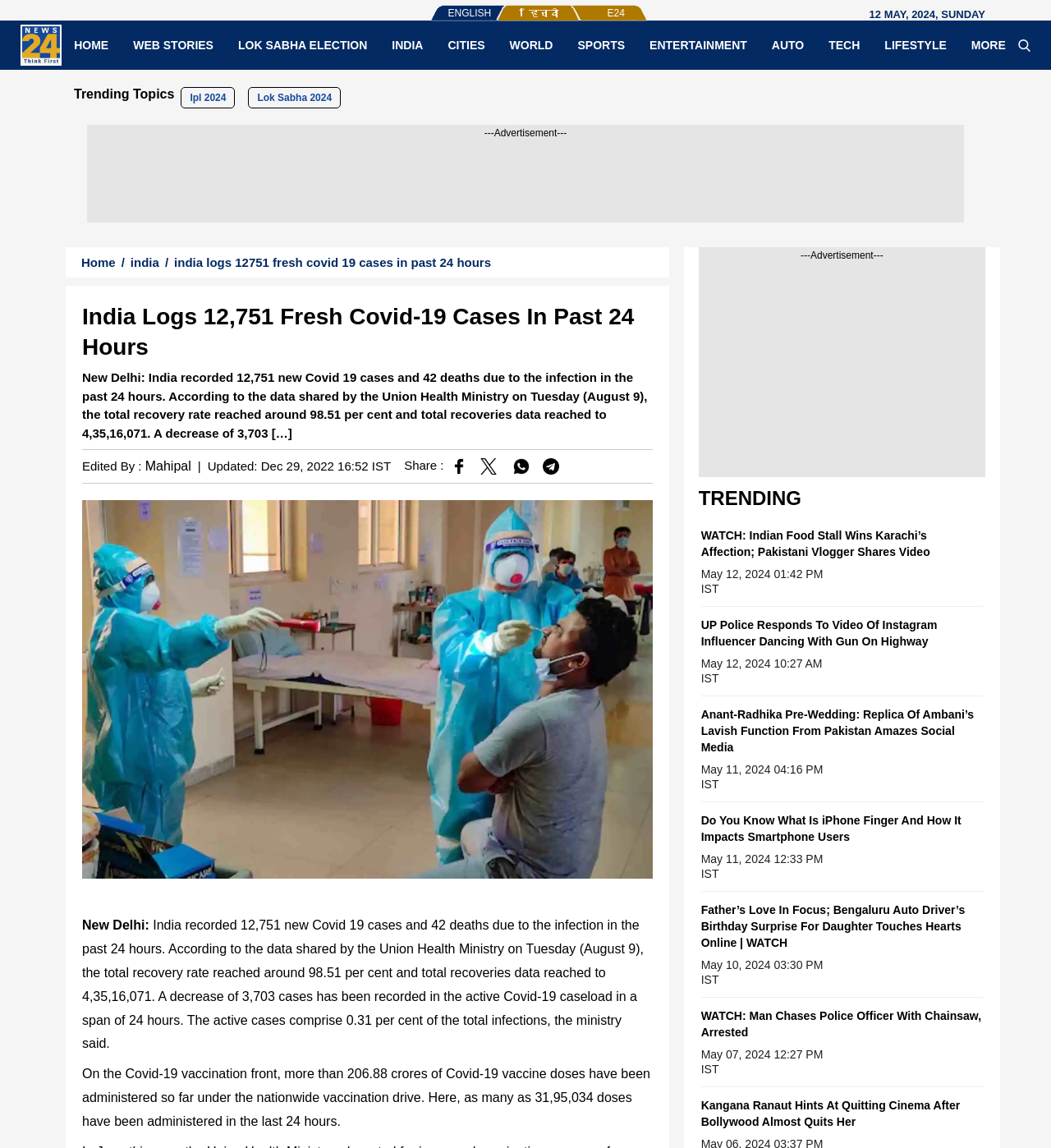Using the elements shown in the image, answer the question comprehensively: What is the name of the editor who edited the article on Covid-19 cases in India?

I examined the article on the webpage and found the information that the article was edited by Mahipal, as mentioned in the 'Edited By' section.